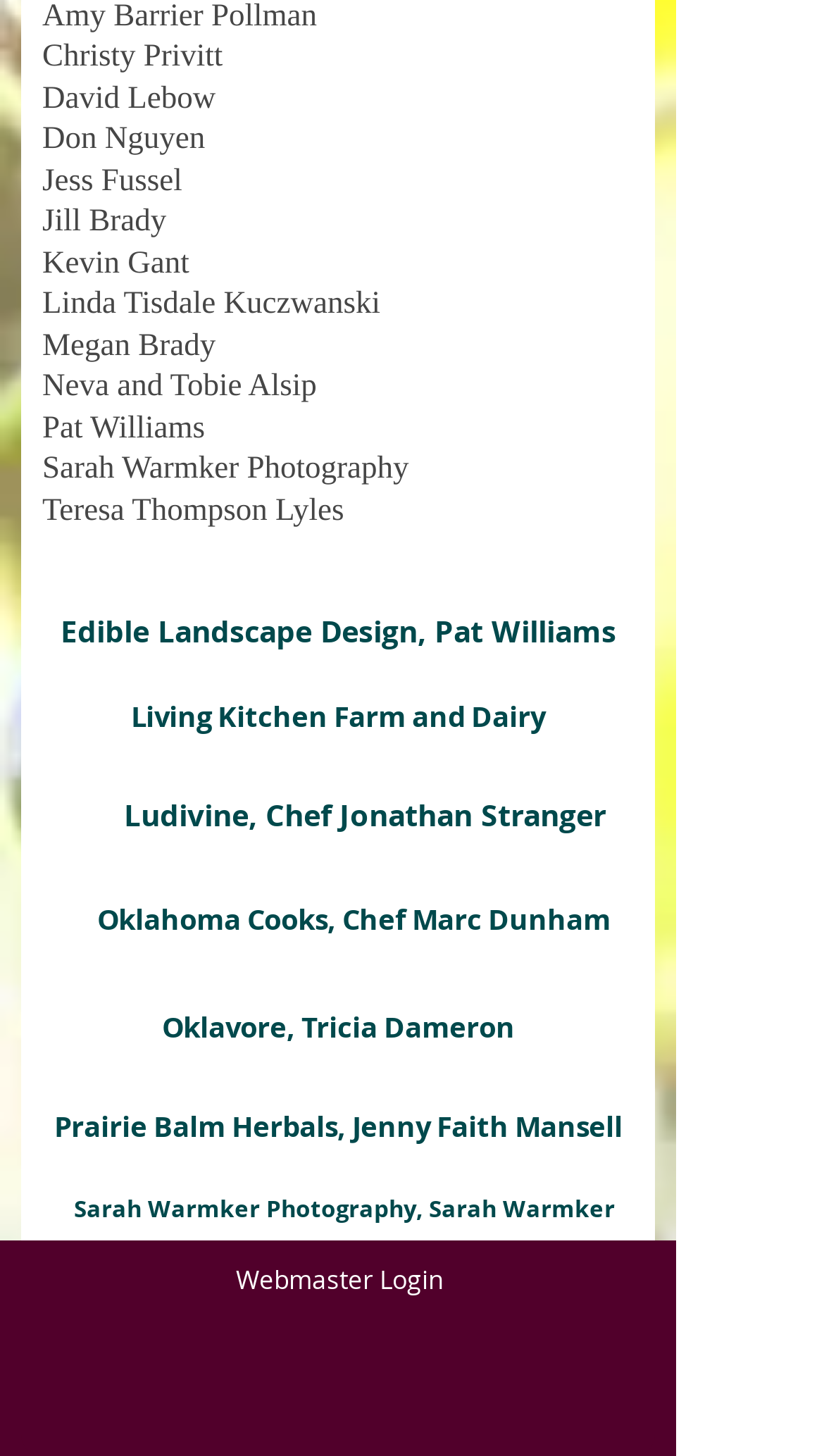Is there a login option on this webpage?
Refer to the image and respond with a one-word or short-phrase answer.

Yes